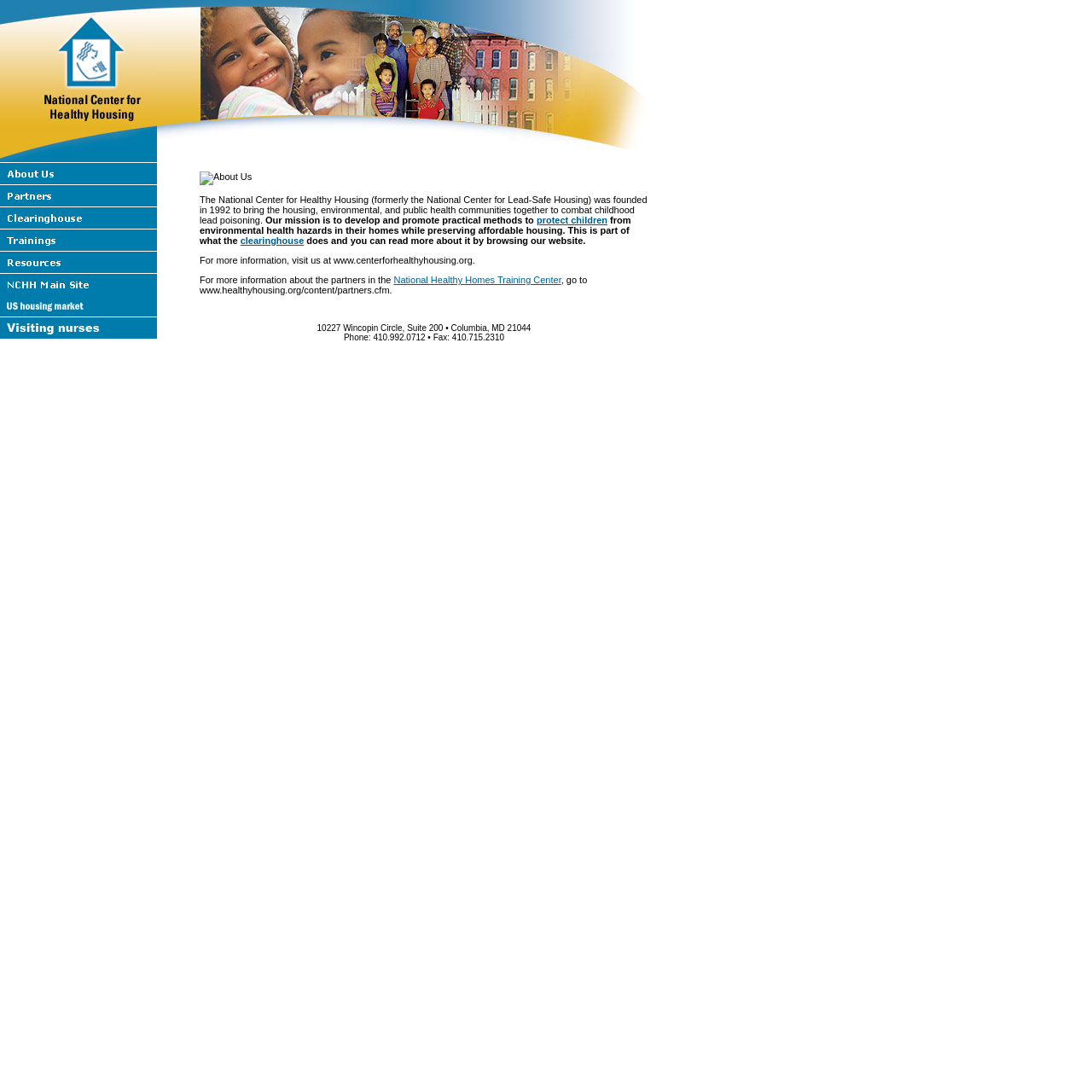Give a detailed overview of the webpage's appearance and contents.

The webpage is about the National Center for Healthy Housing, with a focus on its mission and activities. At the top, there is a logo and a navigation menu with links to "About Us", "Partners", "Clearinghouse", "Trainings", "Resources", "NCHH Main Site", "US housing market", and "nurses". 

Below the navigation menu, there is a section that provides an overview of the National Center for Healthy Housing. The center was founded in 1992 to combat childhood lead poisoning by bringing together the housing, environmental, and public health communities. Its mission is to develop and promote practical methods to protect children from environmental health hazards in their homes while preserving affordable housing. This section also mentions the clearinghouse and provides links to the center's website and the National Healthy Homes Training Center's partners page.

On the right side of the page, there is an image, and at the bottom, there is a section with the center's contact information, including its address, phone number, and fax number.